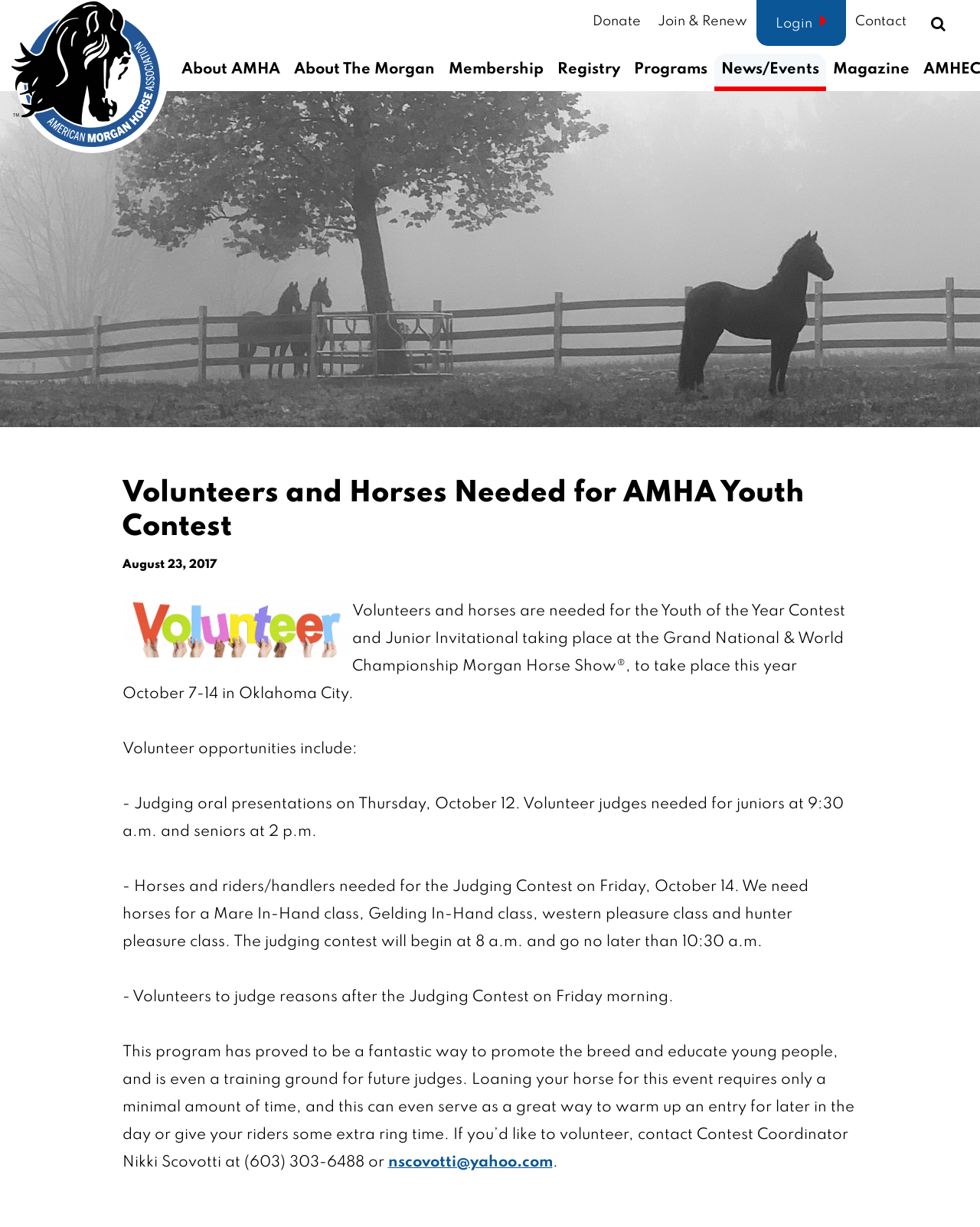Given the element description Meeting Medical Business Changes Pro-actively, specify the bounding box coordinates of the corresponding UI element in the format (top-left x, top-left y, bottom-right x, bottom-right y). All values must be between 0 and 1.

None